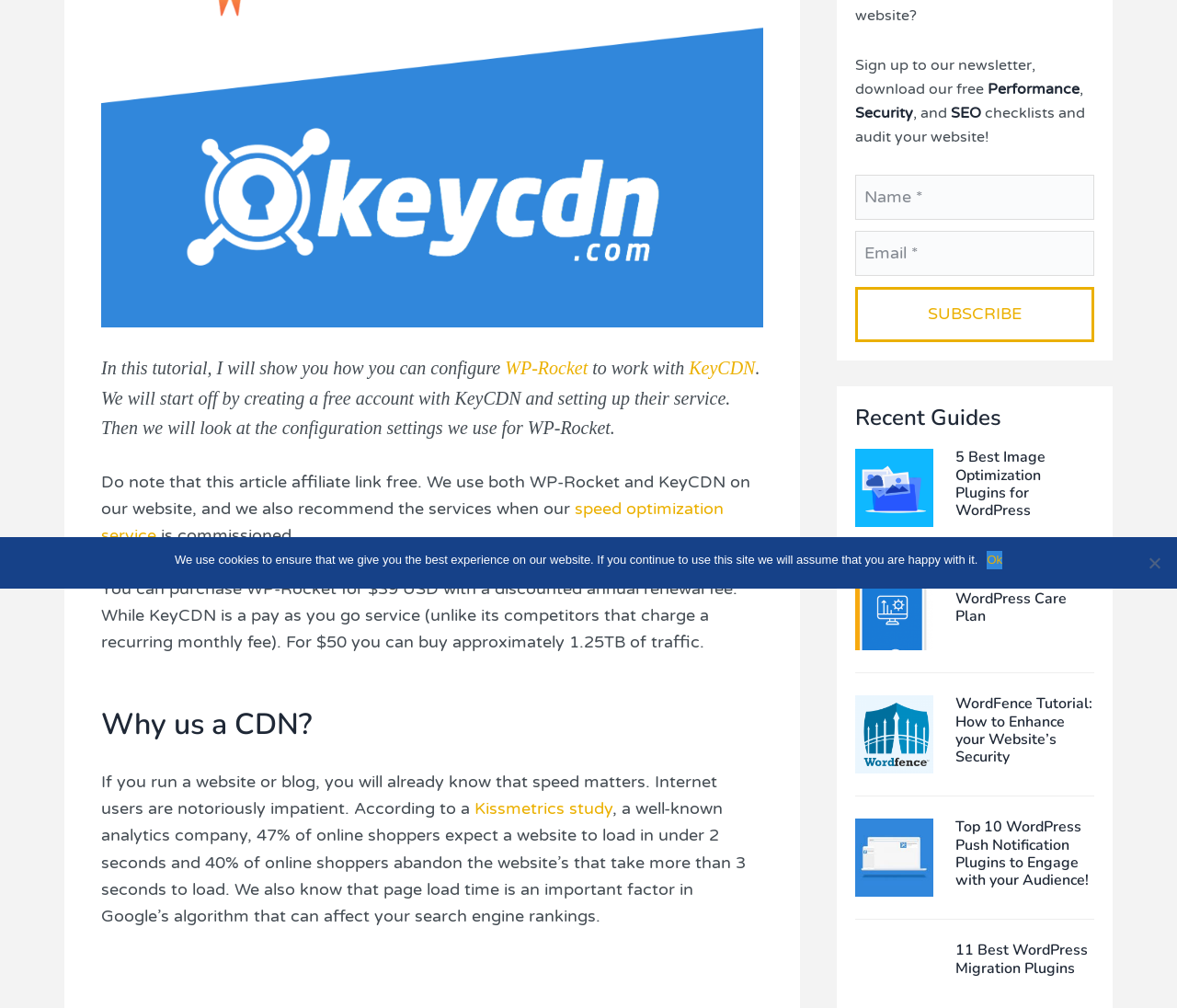Find the bounding box of the UI element described as follows: "Launching our WordPress Care Plan".

[0.812, 0.566, 0.906, 0.621]